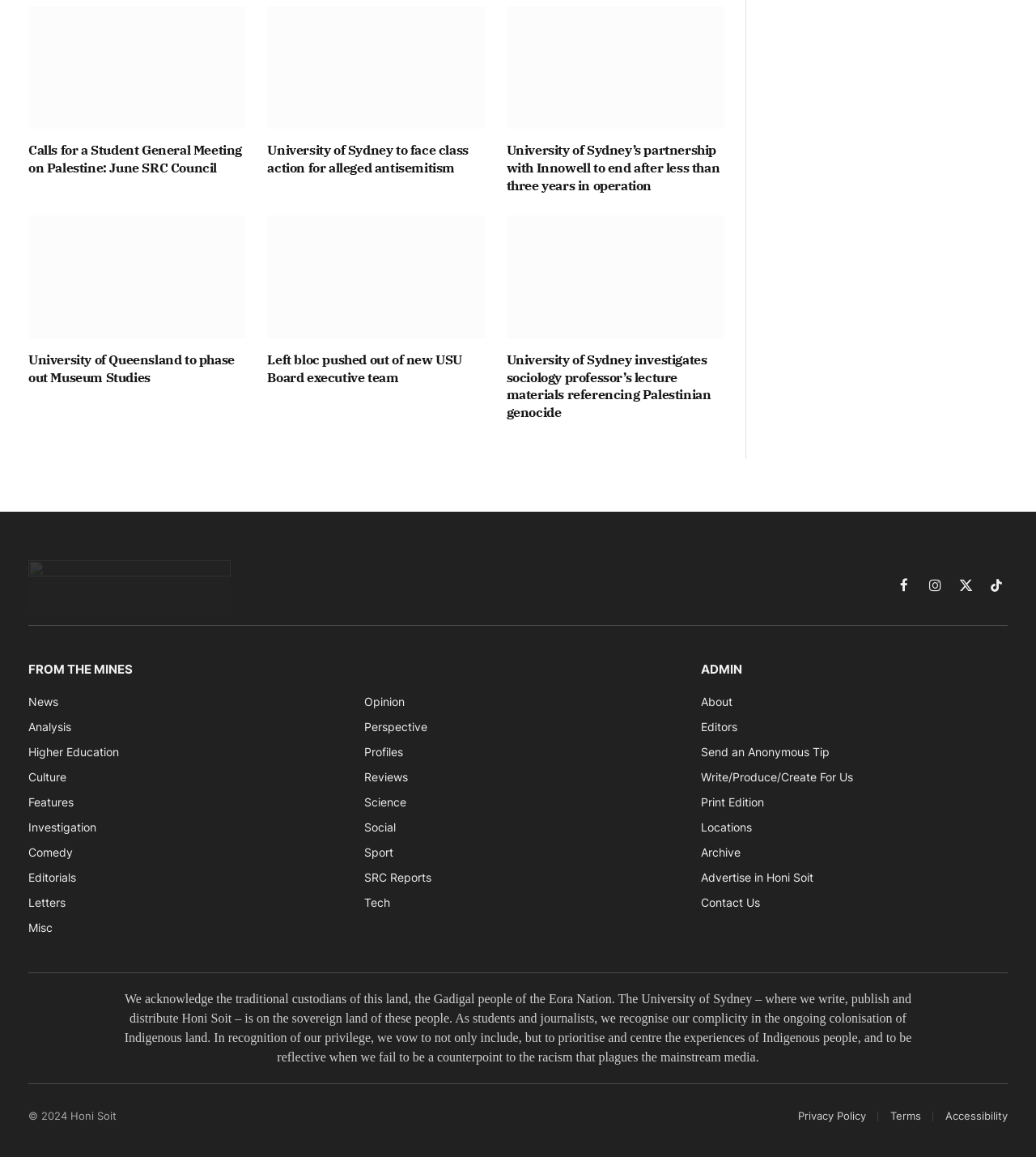Identify the bounding box coordinates of the clickable section necessary to follow the following instruction: "Check the Privacy Policy". The coordinates should be presented as four float numbers from 0 to 1, i.e., [left, top, right, bottom].

[0.77, 0.959, 0.836, 0.97]